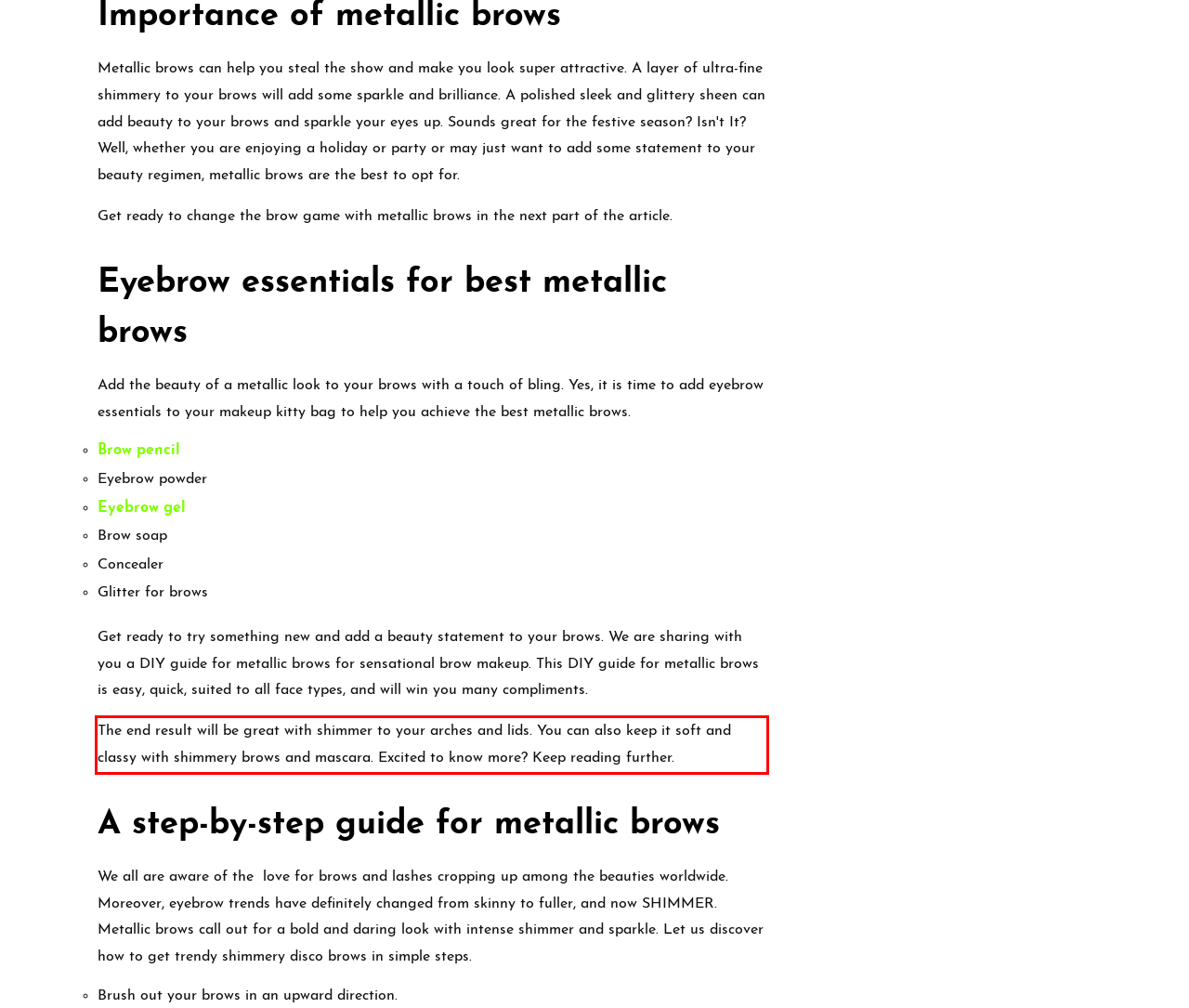With the given screenshot of a webpage, locate the red rectangle bounding box and extract the text content using OCR.

The end result will be great with shimmer to your arches and lids. You can also keep it soft and classy with shimmery brows and mascara. Excited to know more? Keep reading further.